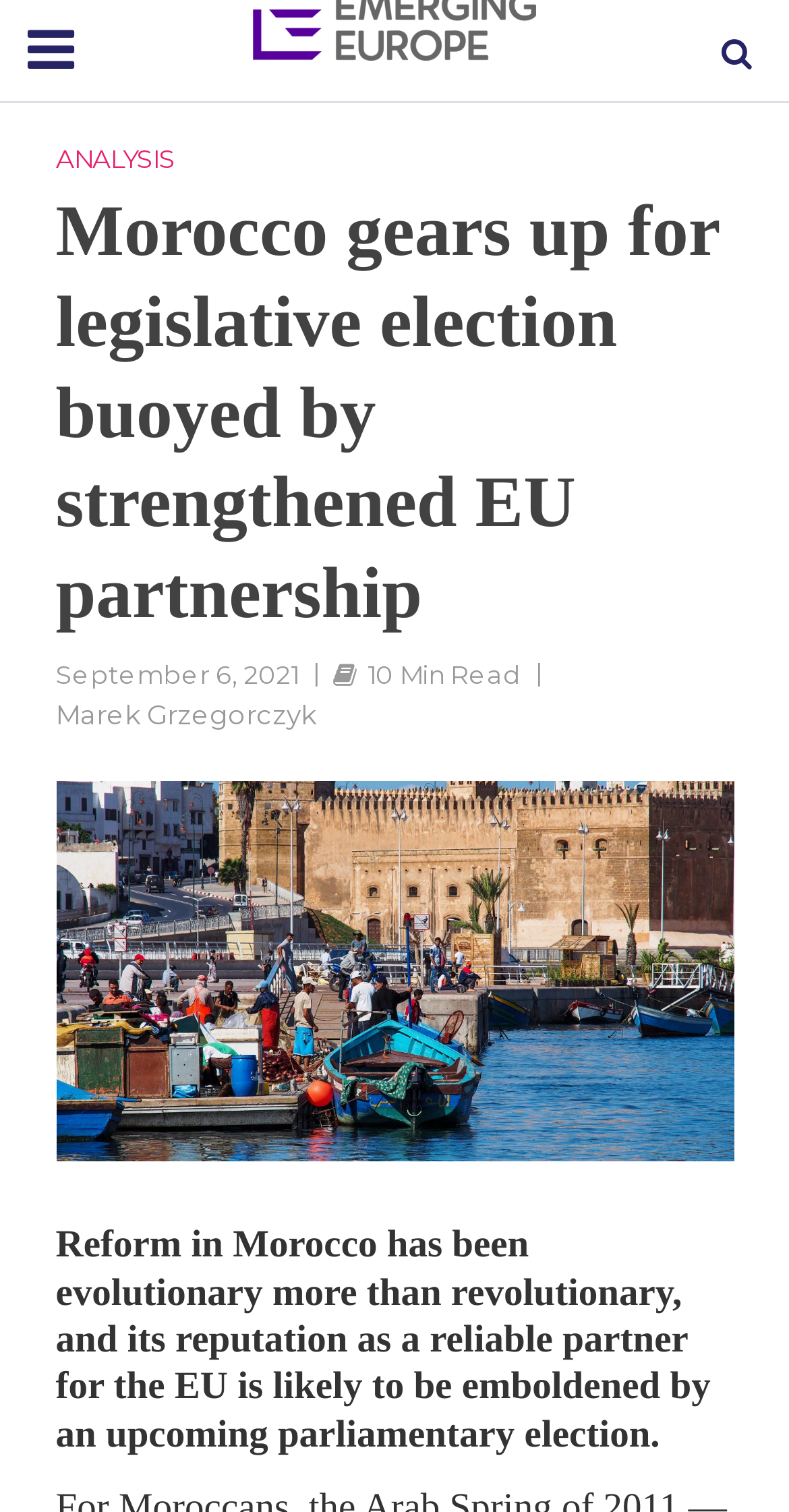What is the date of the article?
Give a single word or phrase as your answer by examining the image.

September 6, 2021